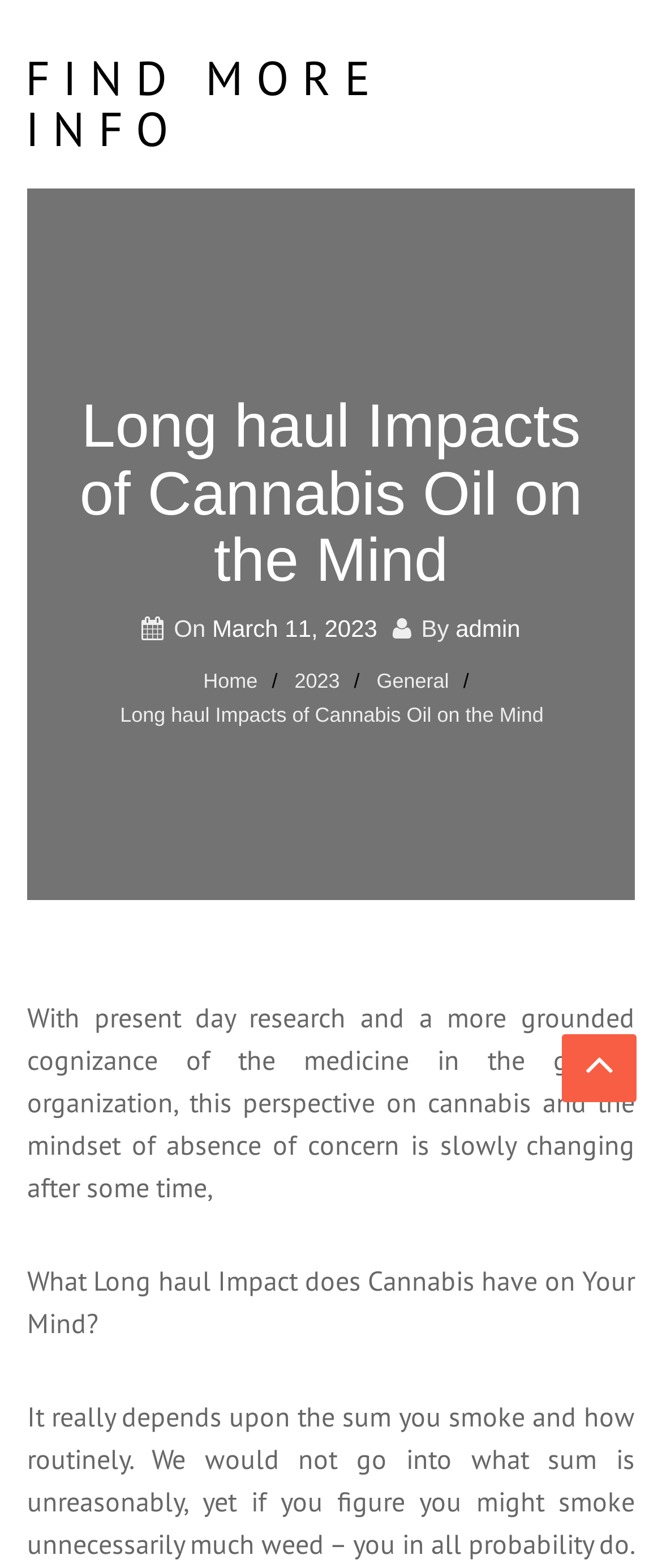Answer the question using only one word or a concise phrase: What is the topic of the article?

Long haul Impacts of Cannabis Oil on the Mind